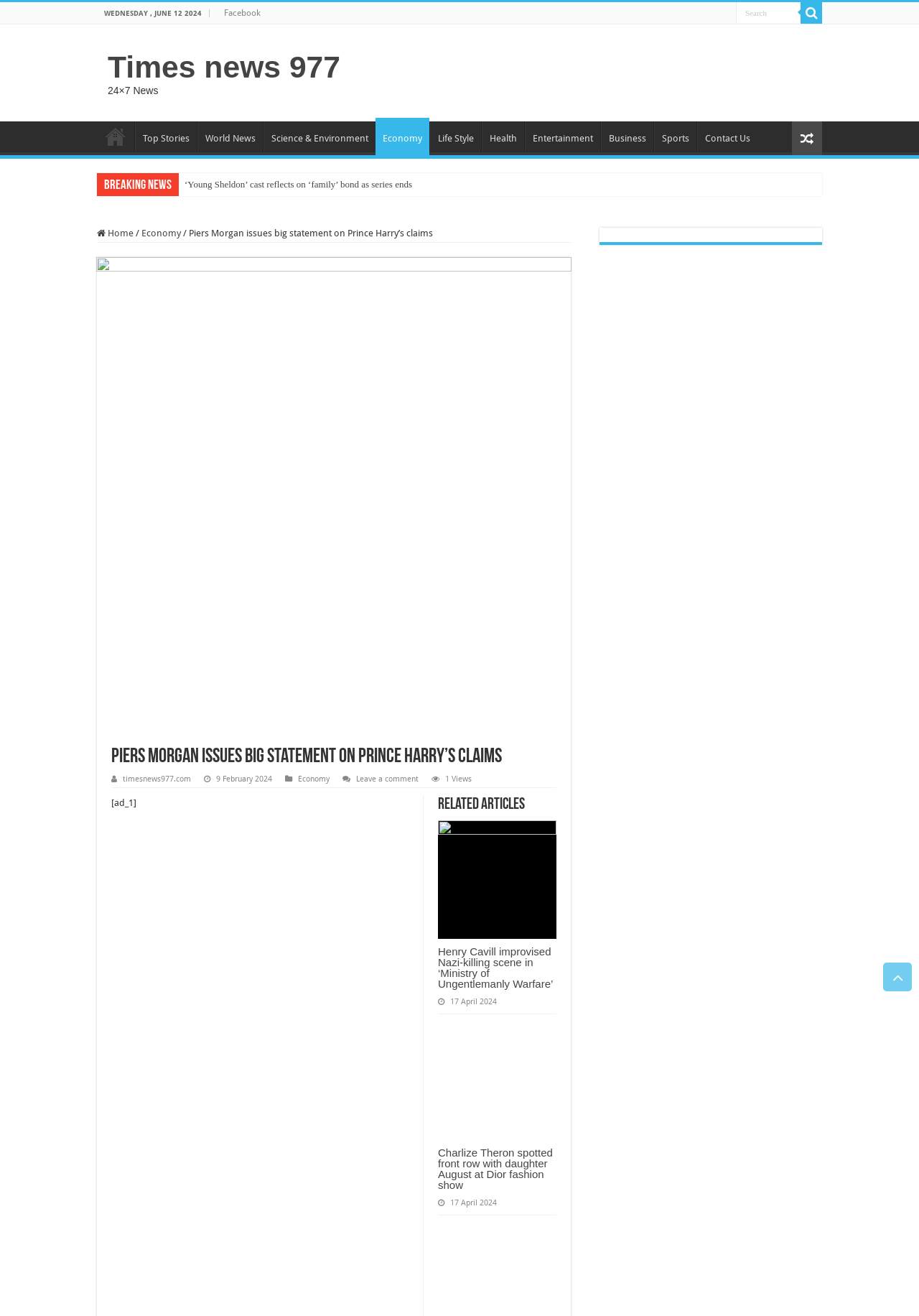Describe the webpage meticulously, covering all significant aspects.

The webpage appears to be a news article page from Times news 977, a 24x7 news website. At the top, there is a date display showing "WEDNESDAY, JUNE 12 2024". Below it, there are social media links, a search bar, and a button with a magnifying glass icon.

The main navigation menu is located below, with links to various sections such as Home, Top Stories, World News, Science & Environment, Economy, Life Style, Health, Entertainment, Business, and Sports. There is also a Contact Us link at the end.

The main content area is divided into two sections. On the left, there is a breaking news section with a headline "Breaking News" and a link to an article about a boat containing decomposing bodies of 9 African migrants washing up in Brazil.

On the right, there is a main article section with a headline "Piers Morgan issues big statement on Prince Harry’s claims". Below the headline, there is a link to the website timesnews977.com, a publication date "9 February 2024", and a category label "Economy". There is also a link to leave a comment and a view count display showing "1 Views".

Below the main article, there is a related articles section with a heading "Related Articles". This section contains three article links, each with a headline, a publication date, and a share icon. The articles are about Henry Cavill improvising a Nazi-killing scene in a movie, Charlize Theron attending a Dior fashion show with her daughter, and another article.

At the bottom of the page, there is a complementary section with a wide advertisement, and a "Scroll To Top" button at the very bottom right corner.